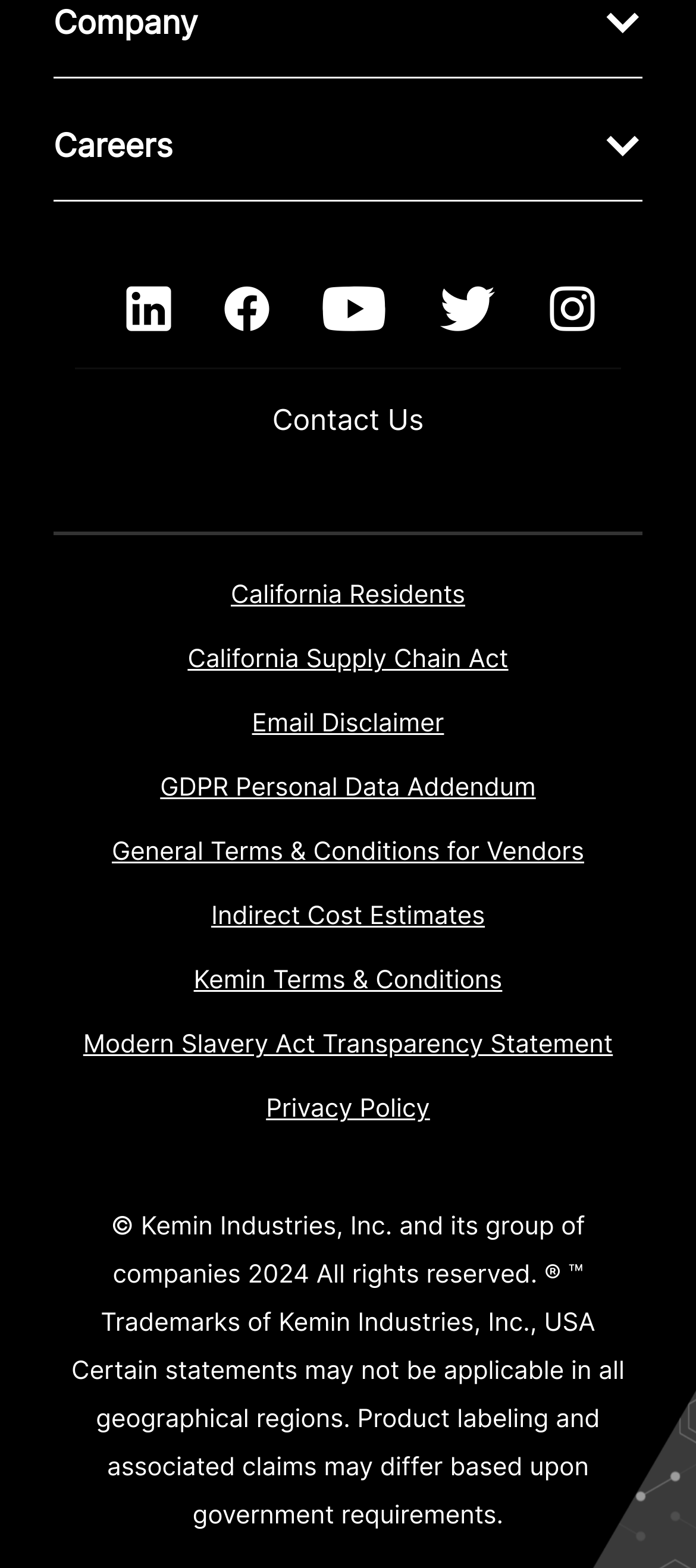Please answer the following question using a single word or phrase: 
What is the last link in the footer section?

Modern Slavery Act Transparency Statement